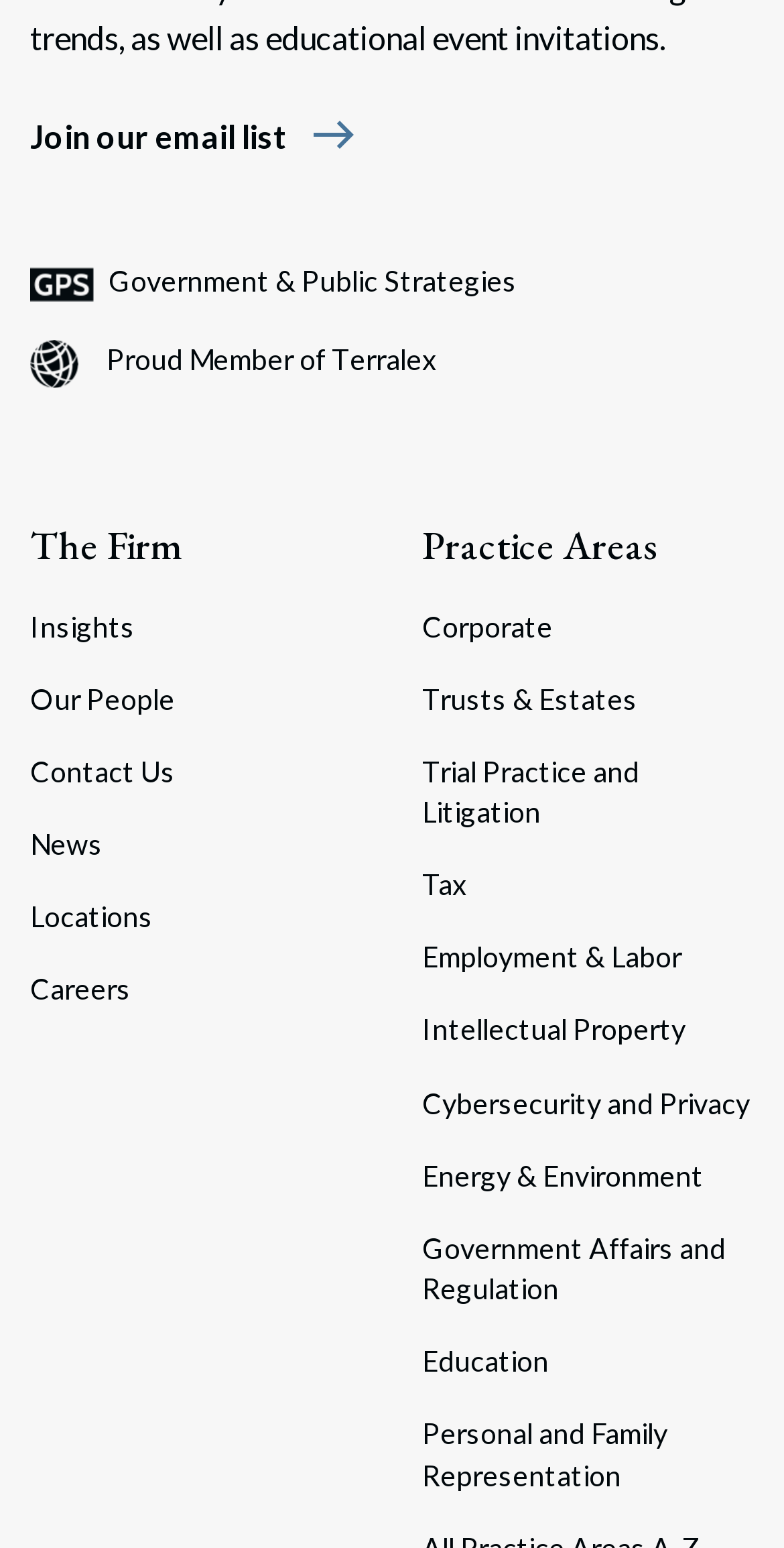Bounding box coordinates are specified in the format (top-left x, top-left y, bottom-right x, bottom-right y). All values are floating point numbers bounded between 0 and 1. Please provide the bounding box coordinate of the region this sentence describes: Insights

[0.038, 0.392, 0.462, 0.418]